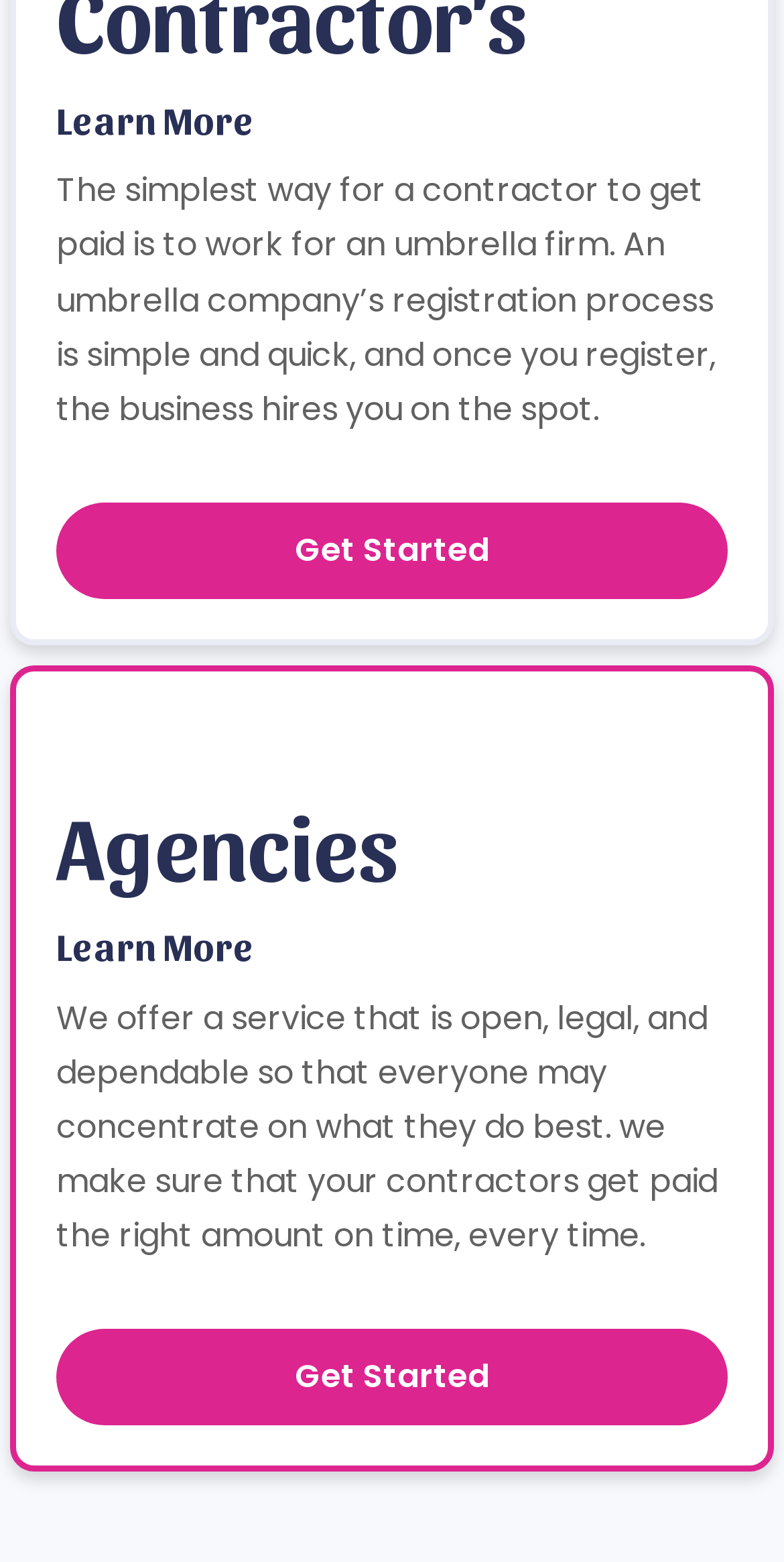How many 'Get Started' buttons are on the page?
From the image, respond with a single word or phrase.

Two